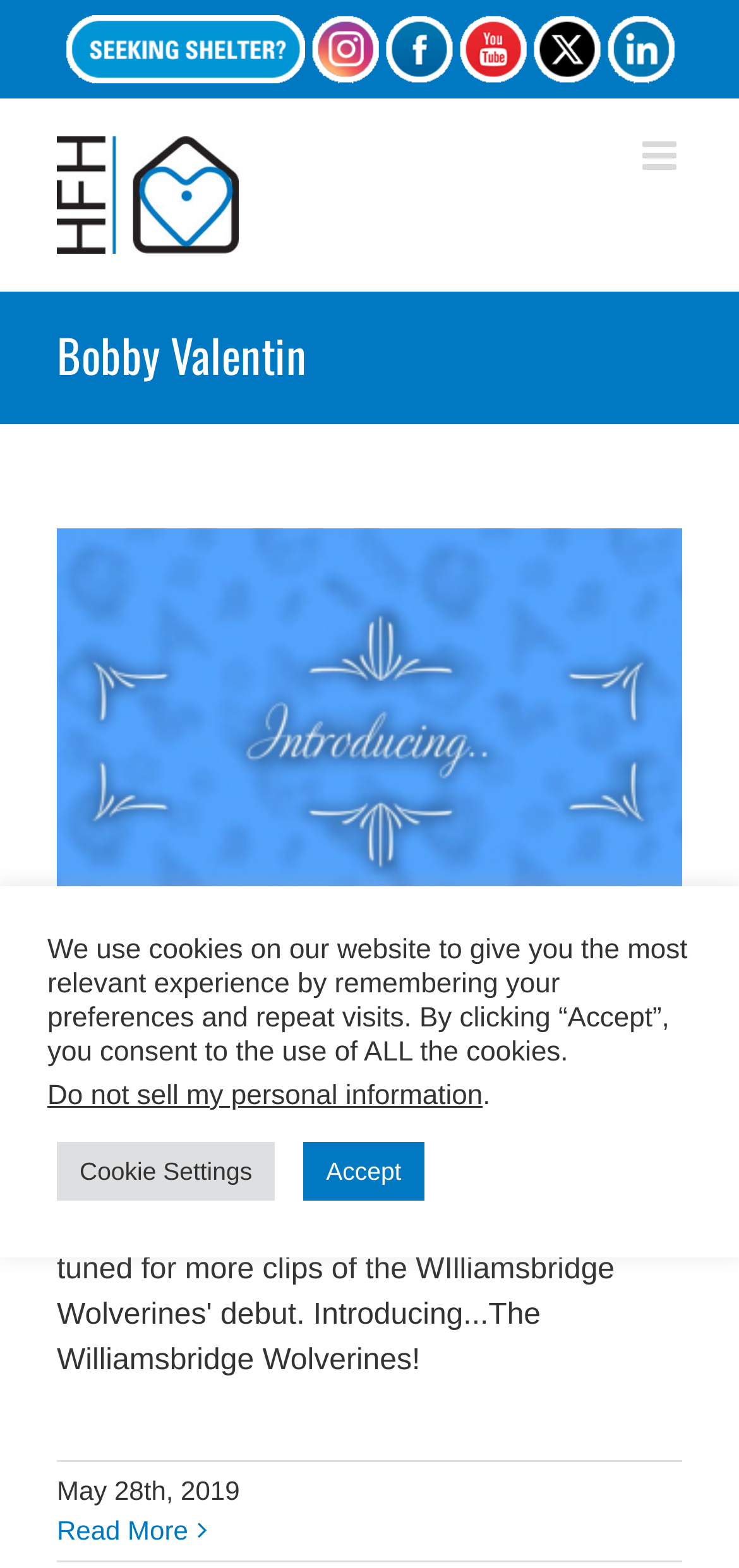Write an exhaustive caption that covers the webpage's main aspects.

The webpage is about Bobby Valentin Archives on HFH. At the top, there is a secondary menu with links to various social media platforms, including Seeking Shelter, Instagram, Facebook, YouTube, Twitter, and LinkedIn. To the left of the social media links, there is an HFH logo, which is also a link.

Below the logo, there is a toggle button to expand or collapse the mobile menu. The page title bar is located below the logo, featuring a heading that reads "Bobby Valentin". 

The main content of the page is an article with a heading that reads "Introducing…The Williamsbridge Wolverines!". The article has a link to the same title, and a subheading that reads "May 28th, 2019". There is also a "Read More" link at the bottom of the article.

At the bottom of the page, there is a notification about the use of cookies on the website. The notification includes a "Cookie Settings" button and an "Accept" button. To the right of the buttons, there is a link to go back to the top of the page. Additionally, there is a link that reads "Do not sell my personal information".